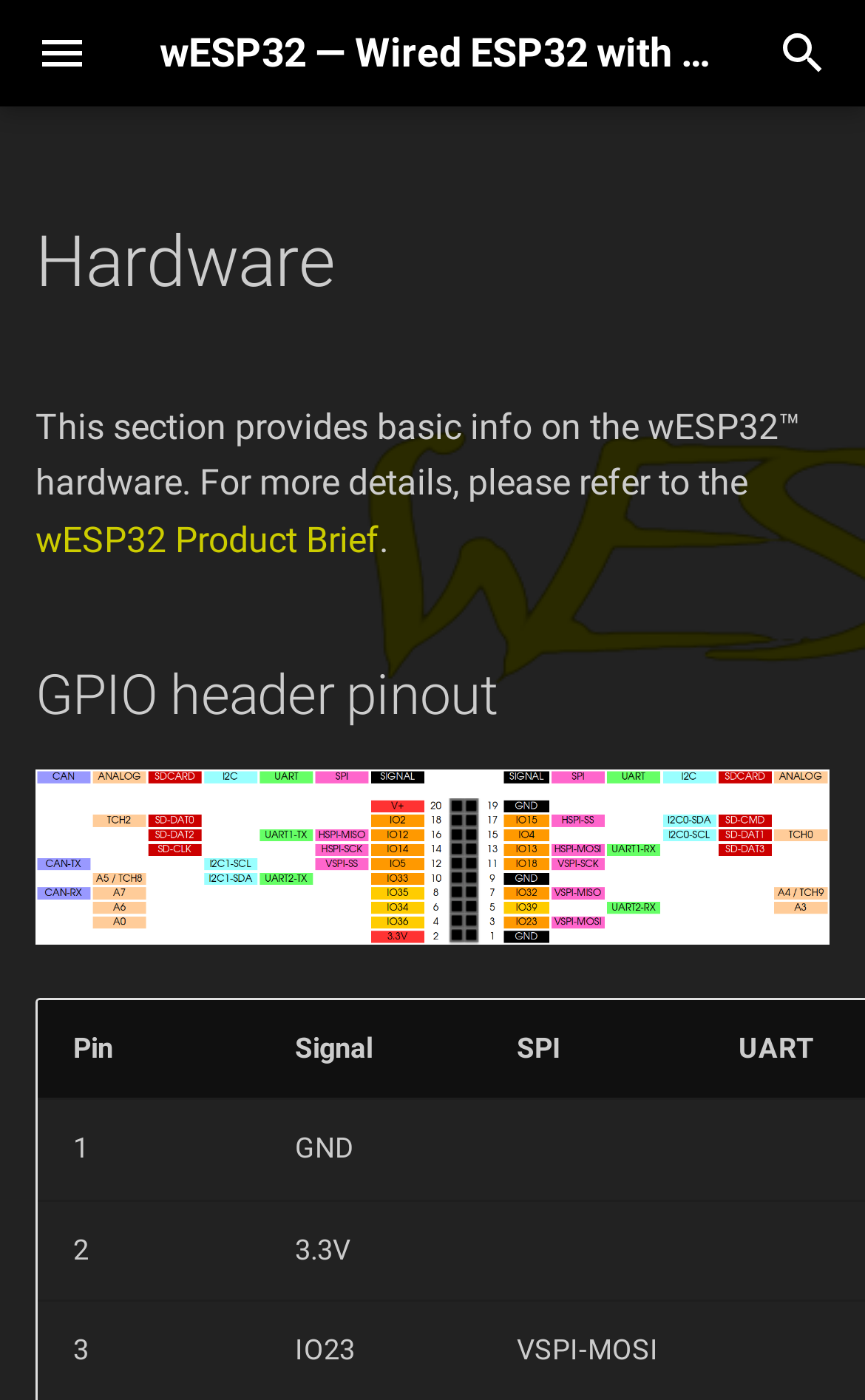Provide a short, one-word or phrase answer to the question below:
How many links are there in the navigation section?

6